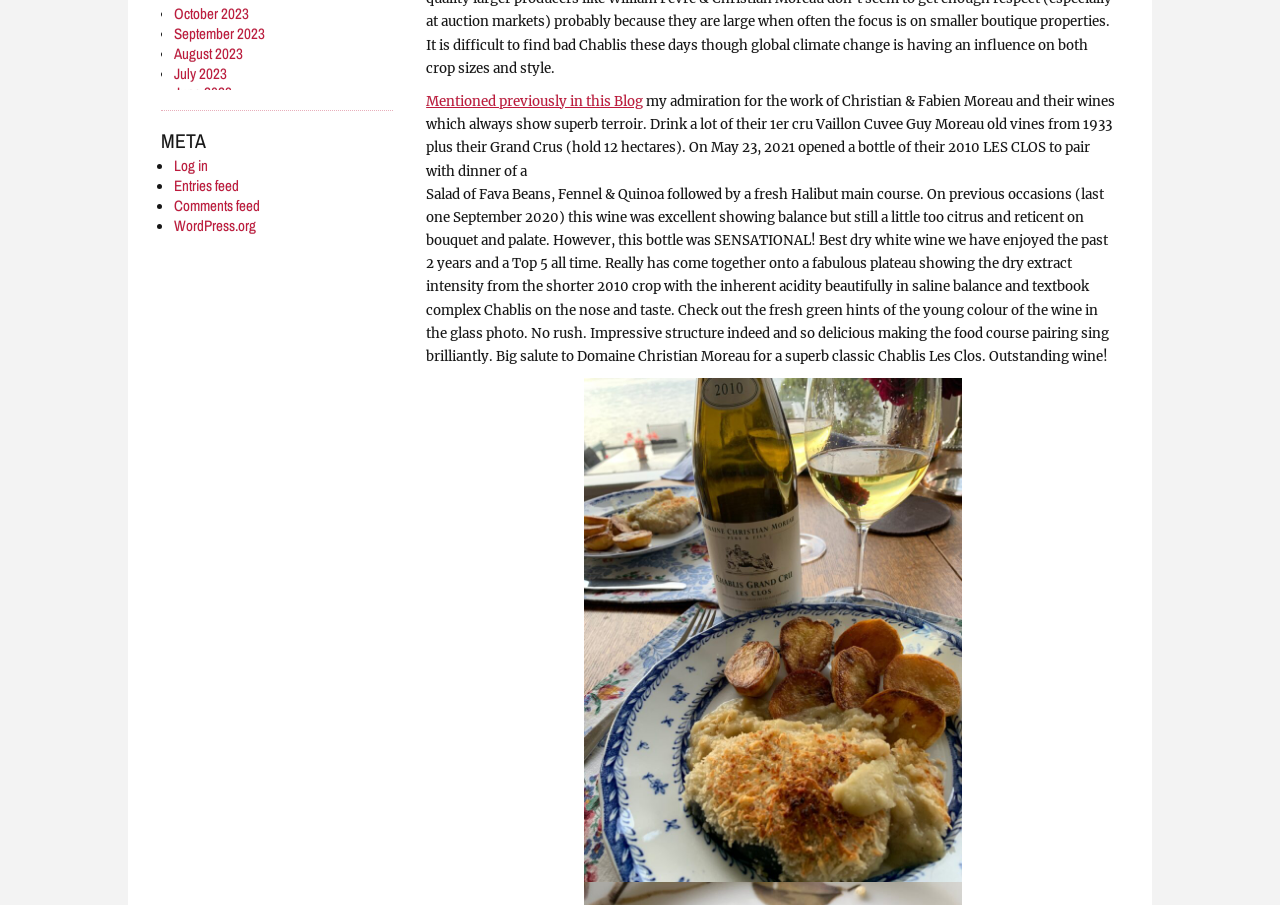Show the bounding box coordinates of the element that should be clicked to complete the task: "View August 2020".

[0.136, 0.838, 0.19, 0.861]